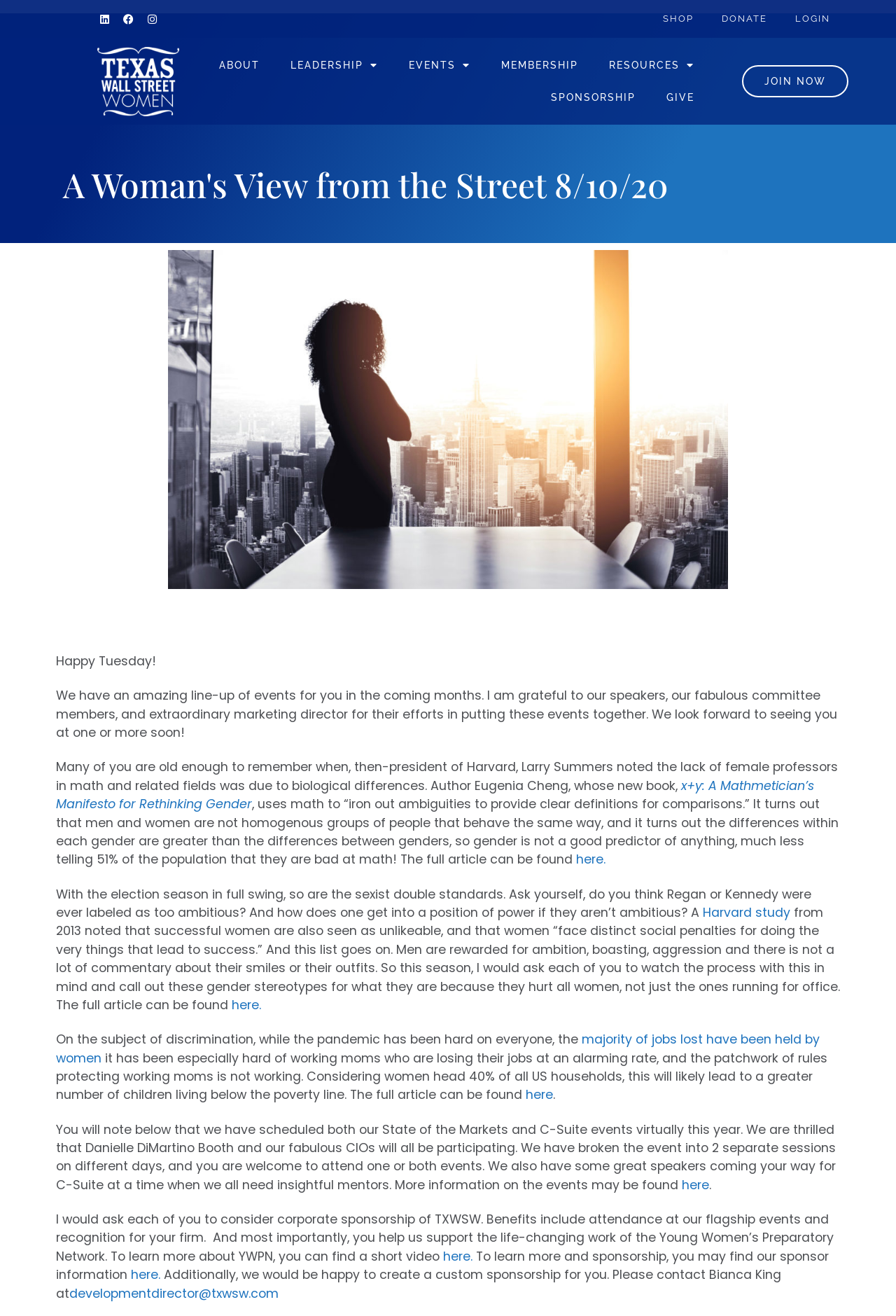Determine the bounding box coordinates for the element that should be clicked to follow this instruction: "Search for something". The coordinates should be given as four float numbers between 0 and 1, in the format [left, top, right, bottom].

None